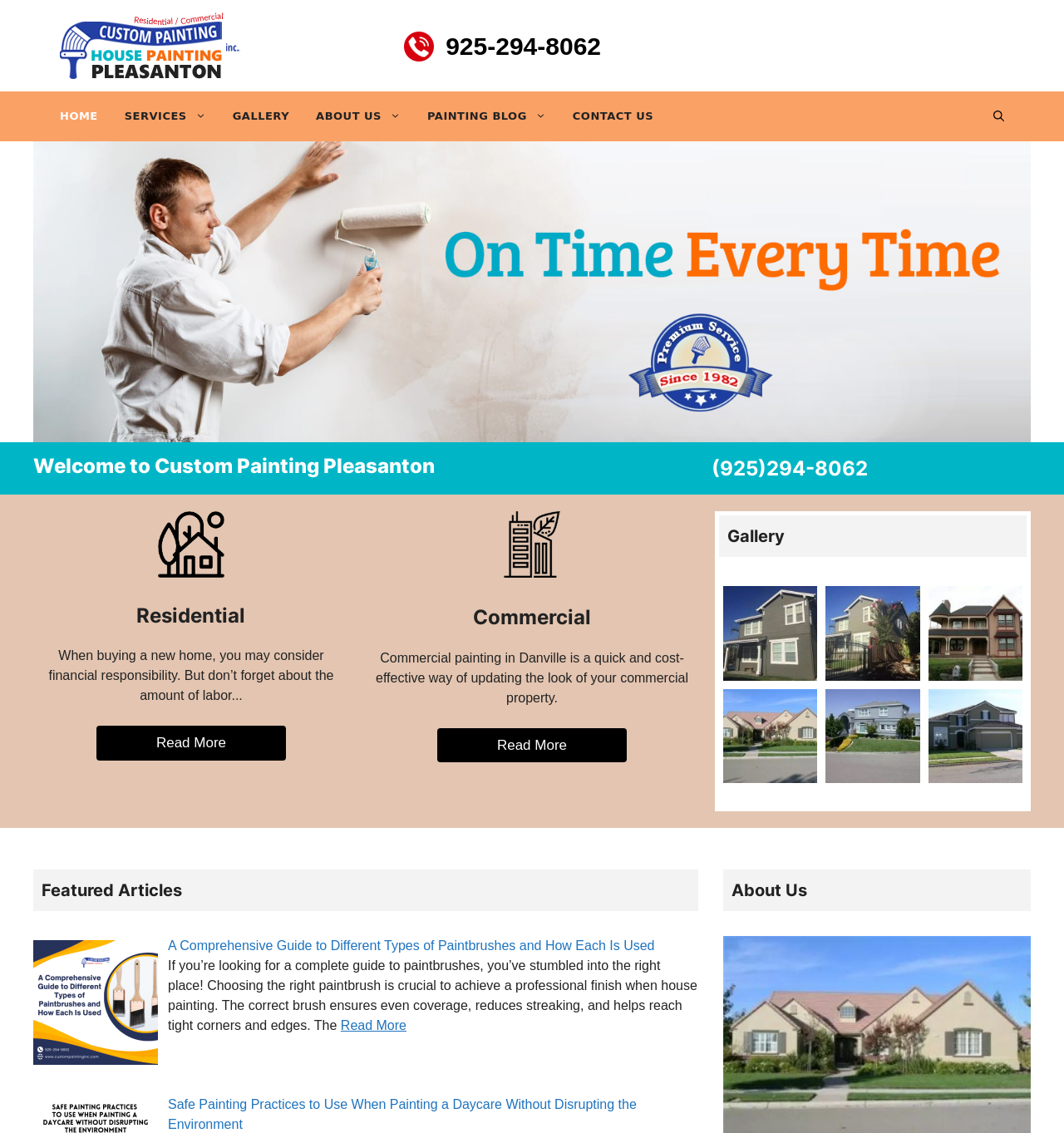What is the phone number on the banner?
Provide a detailed answer to the question, using the image to inform your response.

The phone number can be found on the banner at the top of the webpage, which is also a link. It is located next to the 'House Painting Pleasanton' logo.